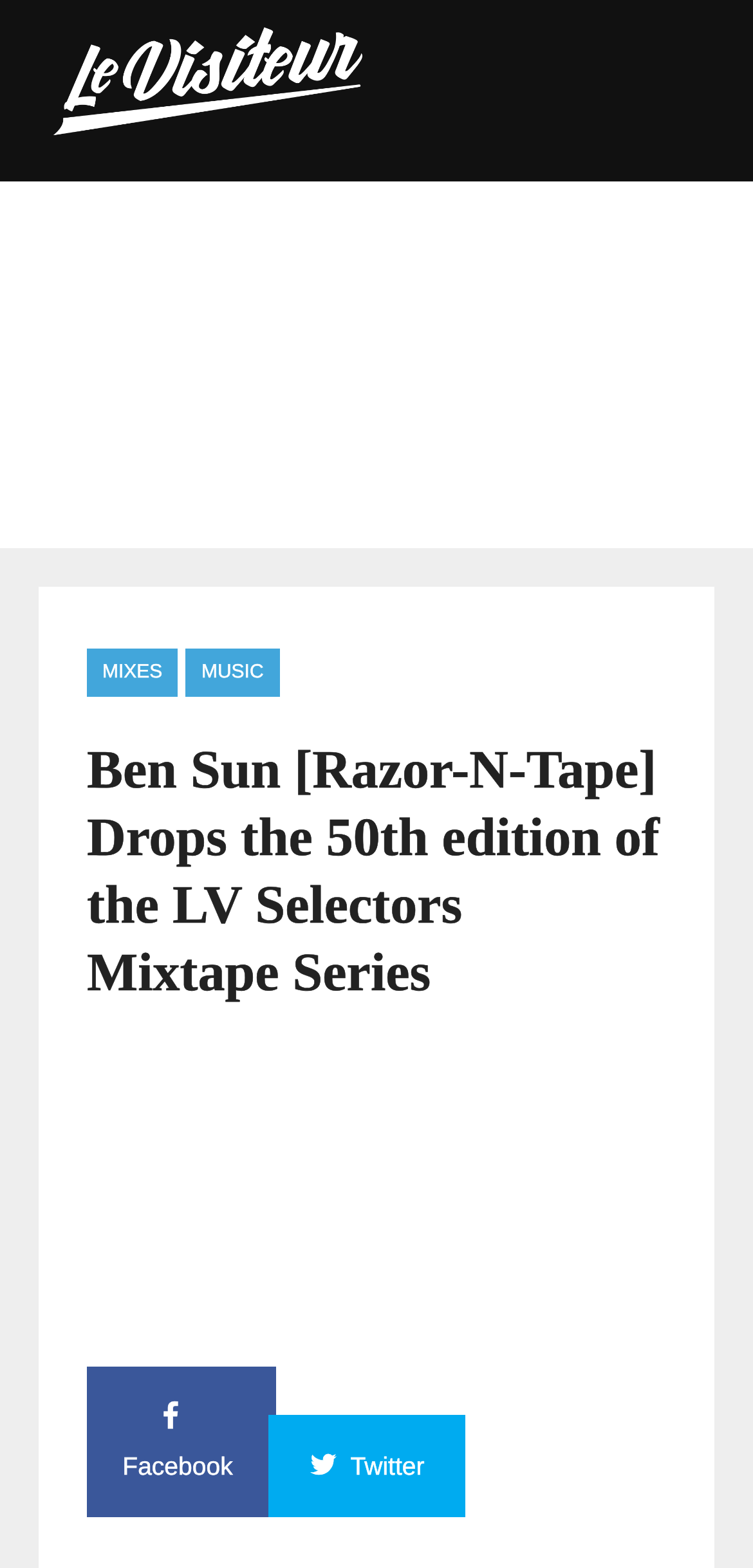How many social media links are there?
Please provide a single word or phrase as your answer based on the image.

2